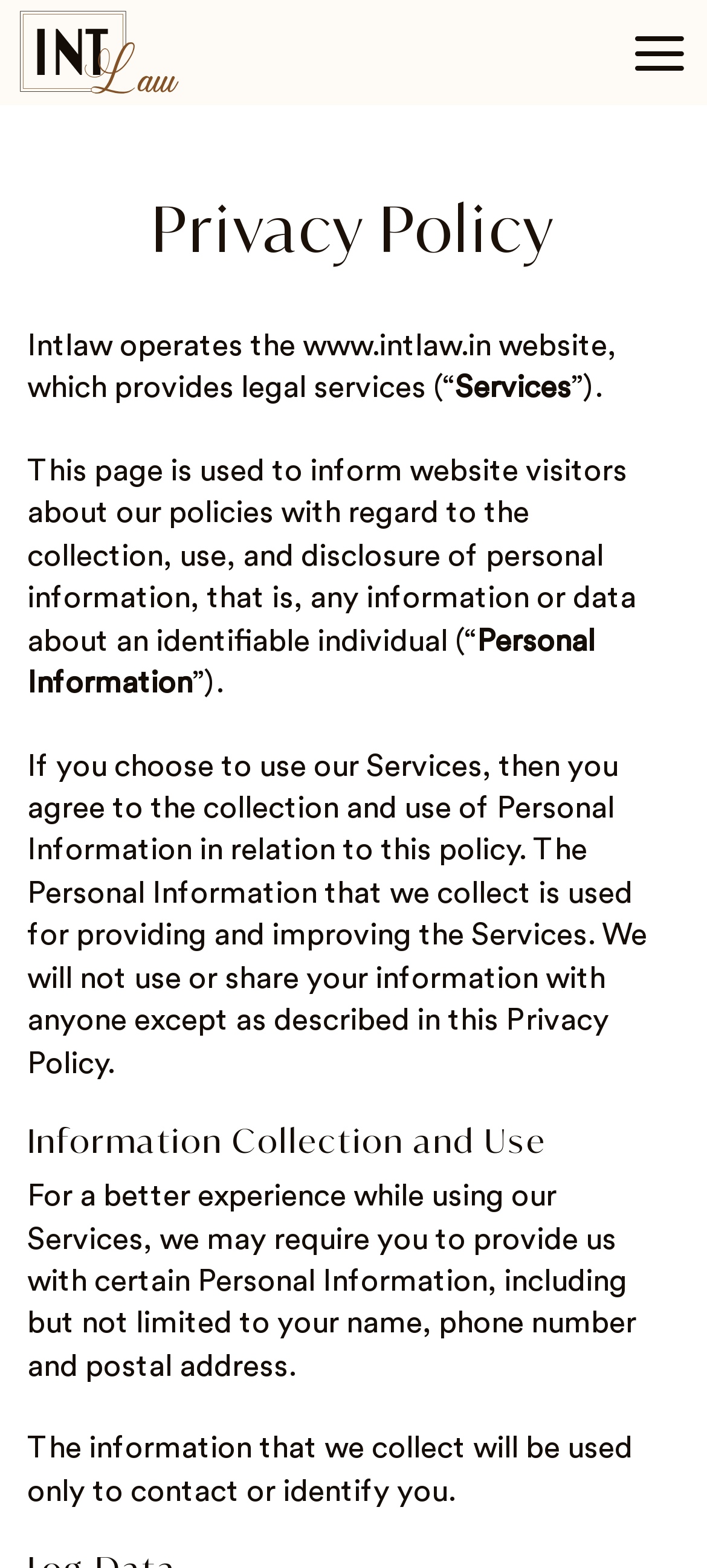From the element description: "title="Intlaw"", extract the bounding box coordinates of the UI element. The coordinates should be expressed as four float numbers between 0 and 1, in the order [left, top, right, bottom].

[0.026, 0.006, 0.256, 0.061]